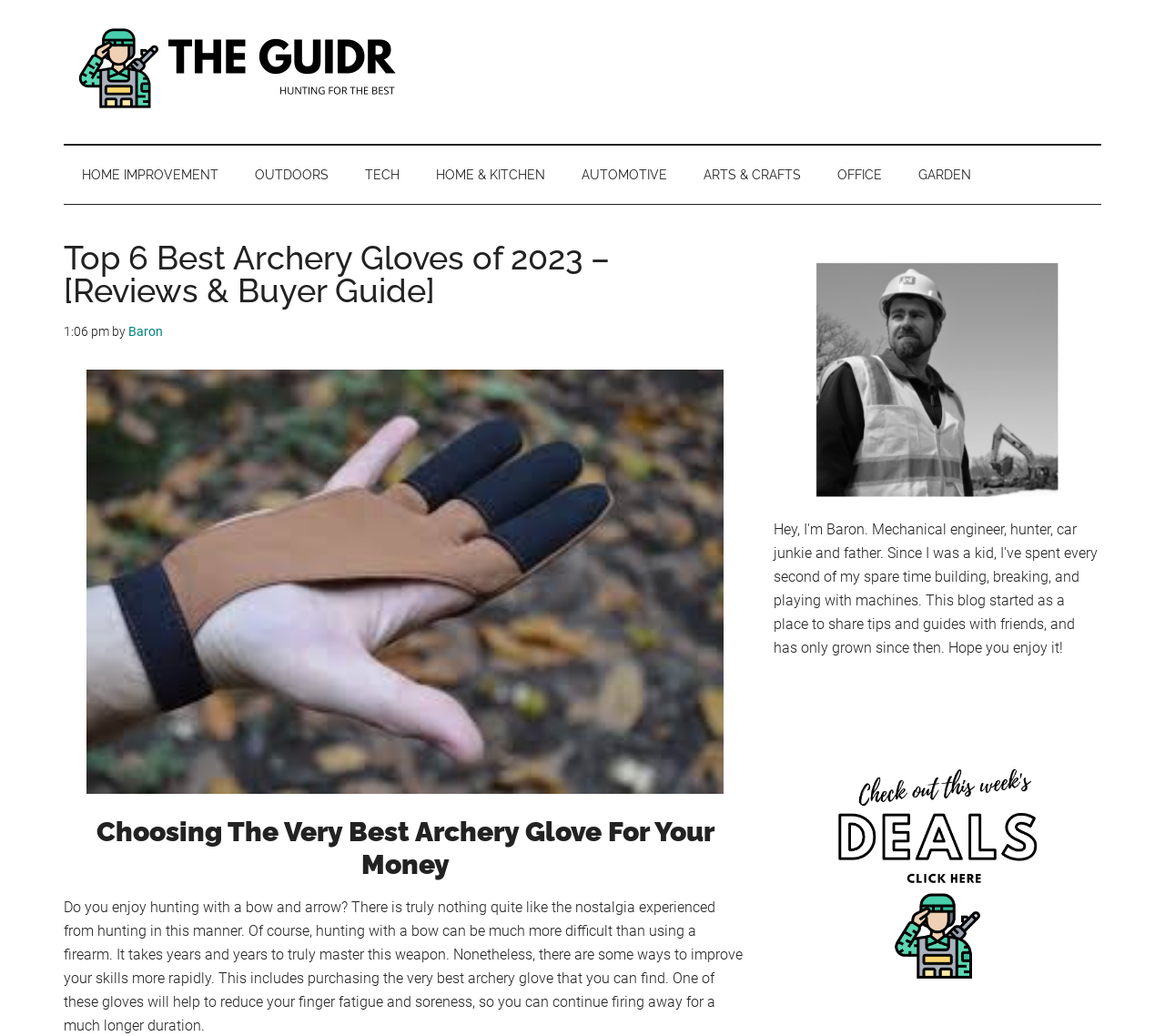What is the category of the 'OUTDOORS' link?
Using the image, give a concise answer in the form of a single word or short phrase.

Secondary menu